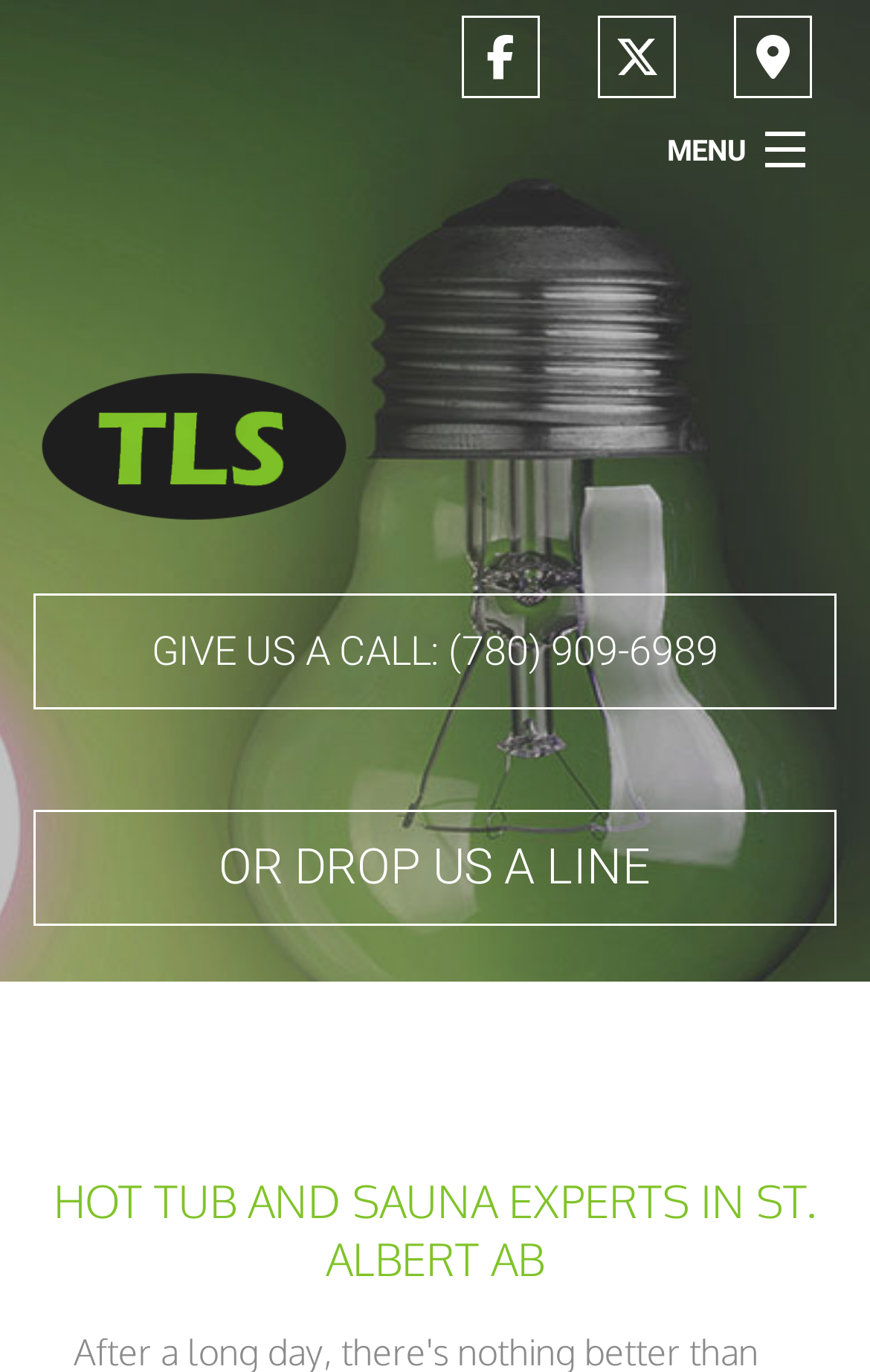Is there an image on the webpage?
Make sure to answer the question with a detailed and comprehensive explanation.

I found an image element on the webpage, which is located at the top-left corner, but I couldn't determine what the image is about.